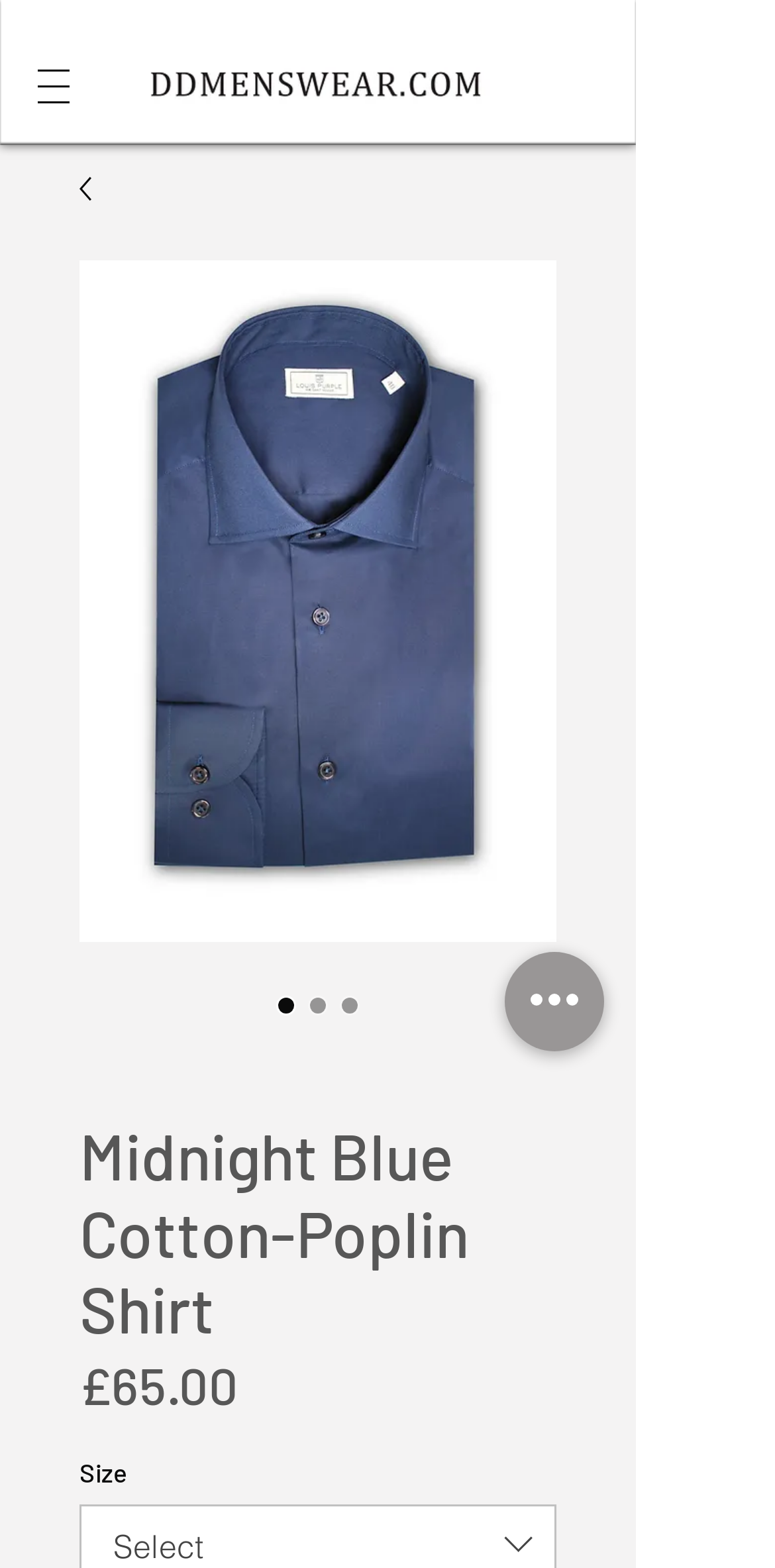Please determine the heading text of this webpage.

Midnight Blue Cotton-Poplin Shirt